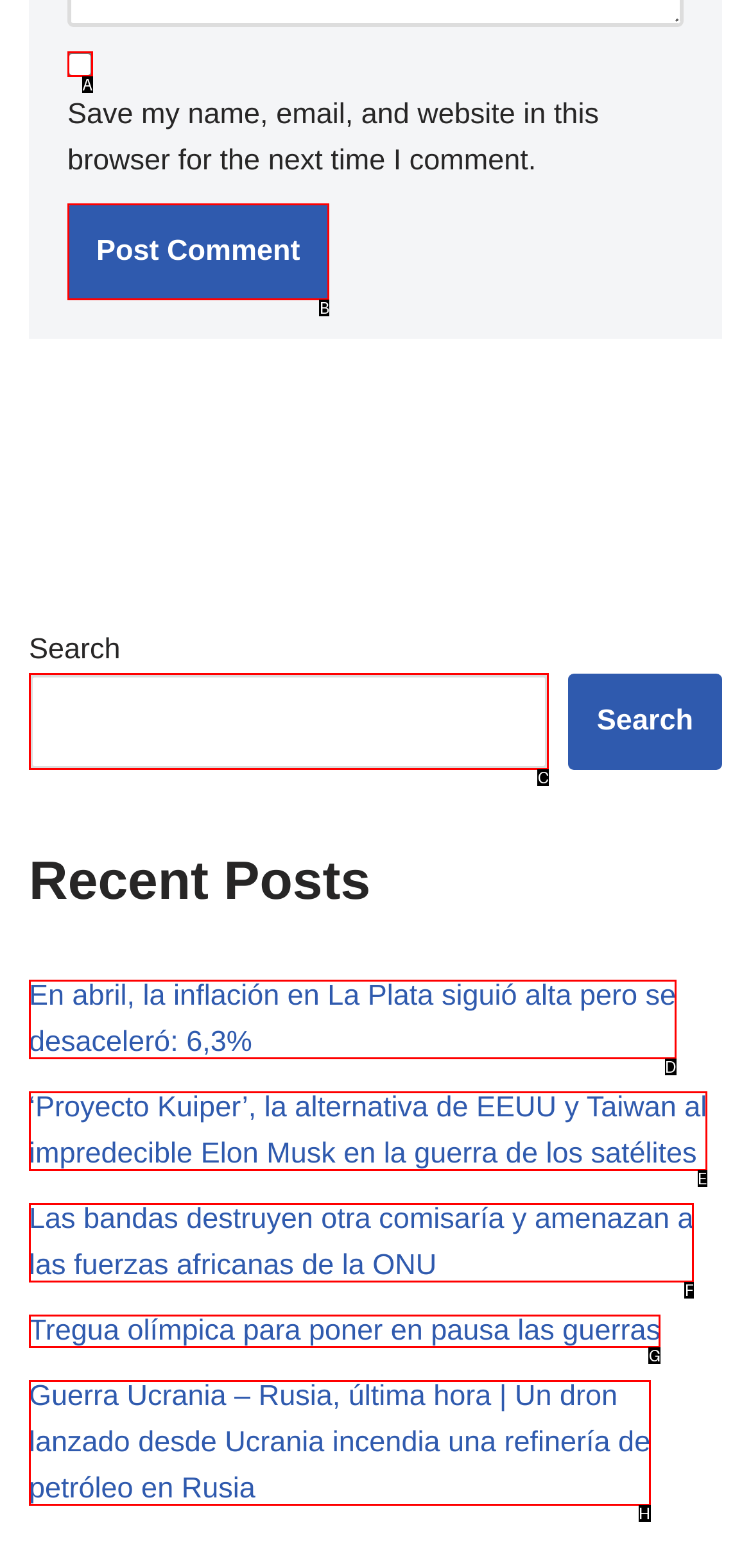Tell me which one HTML element best matches the description: parent_node: Search name="s" Answer with the option's letter from the given choices directly.

C